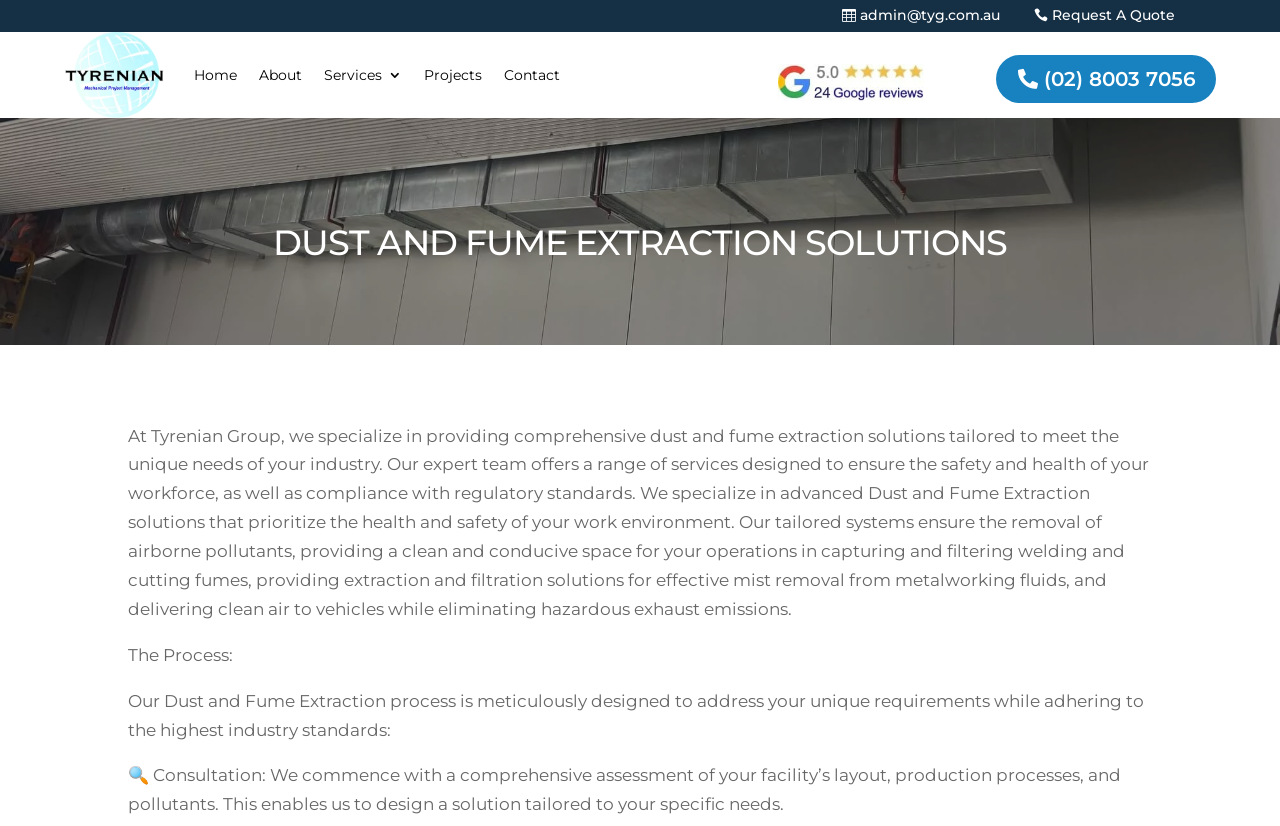Based on the image, please elaborate on the answer to the following question:
What is the main service provided by the company?

I found the main service by looking at the heading element 'DUST AND FUME EXTRACTION SOLUTIONS' and the static text element that describes the company's services.